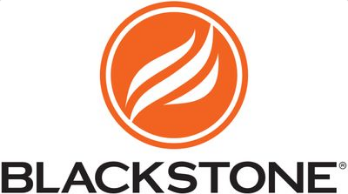What type of products is Blackstone known for?
Provide a fully detailed and comprehensive answer to the question.

According to the caption, Blackstone is known for its high-quality griddles and grilling accessories, making it a popular choice among outdoor cooking enthusiasts.